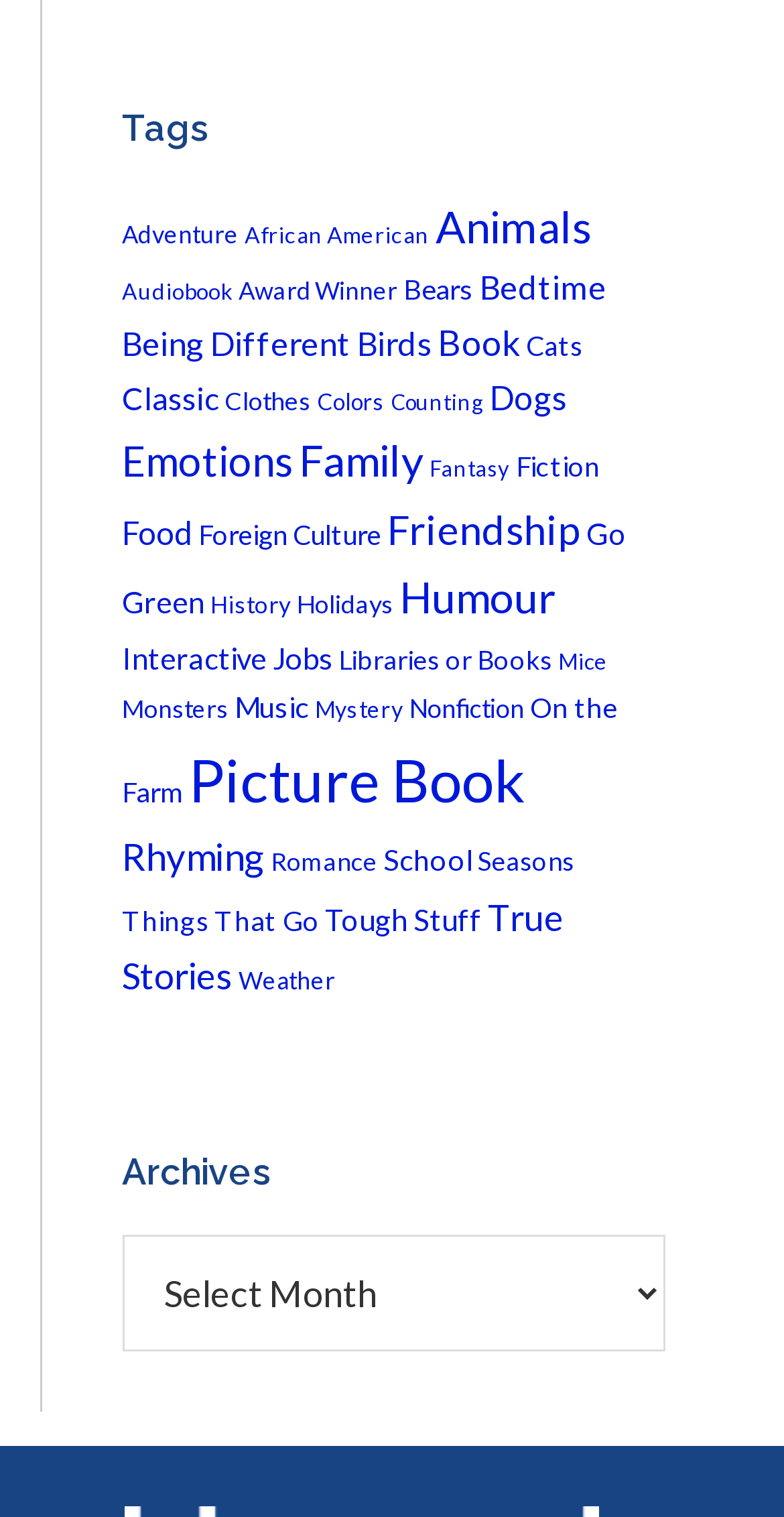Please provide a brief answer to the question using only one word or phrase: 
What is the position of the 'Family' category on the webpage?

Below 'Emotions'